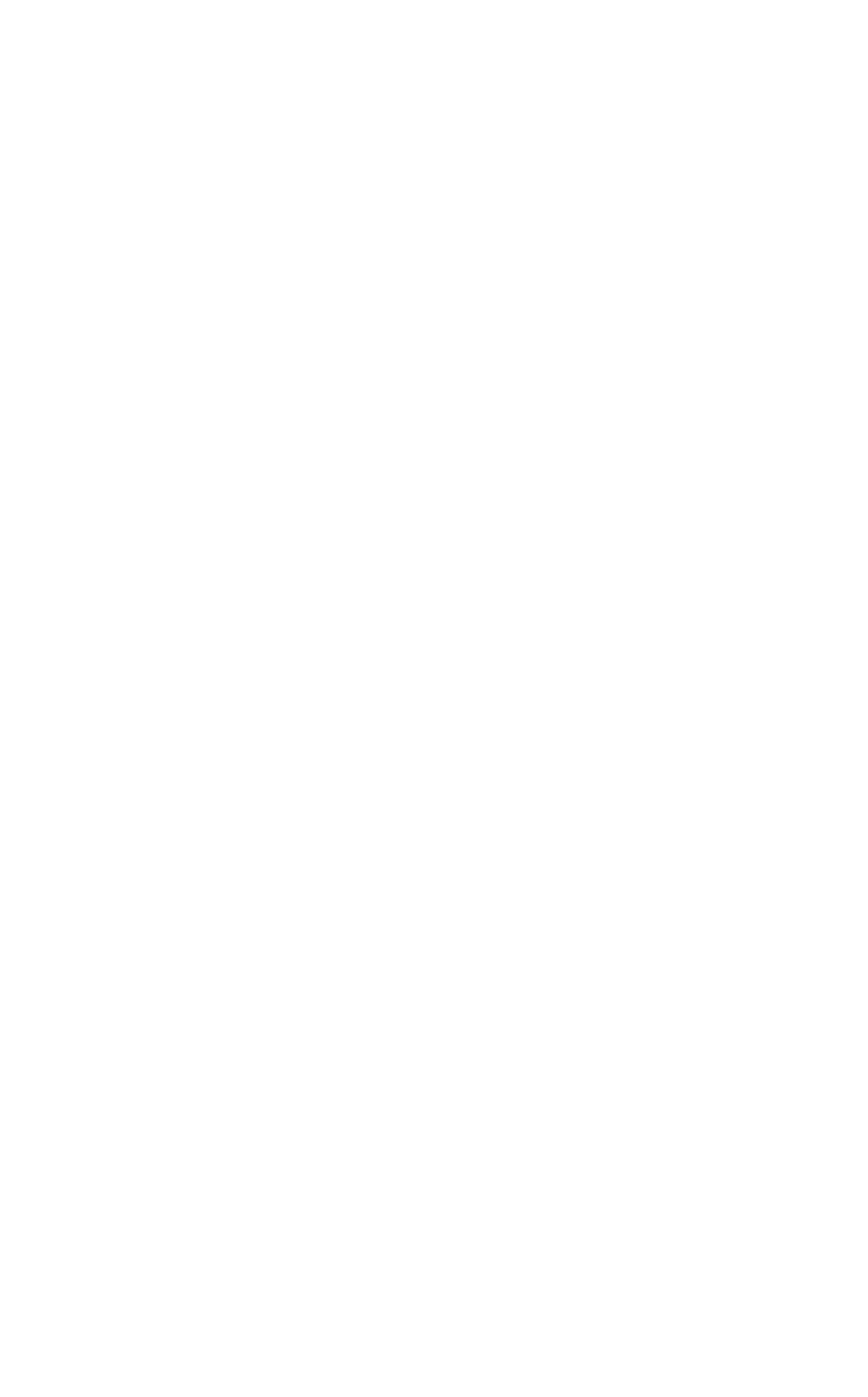Find the bounding box coordinates of the element to click in order to complete the given instruction: "Click on Ligue 1."

None